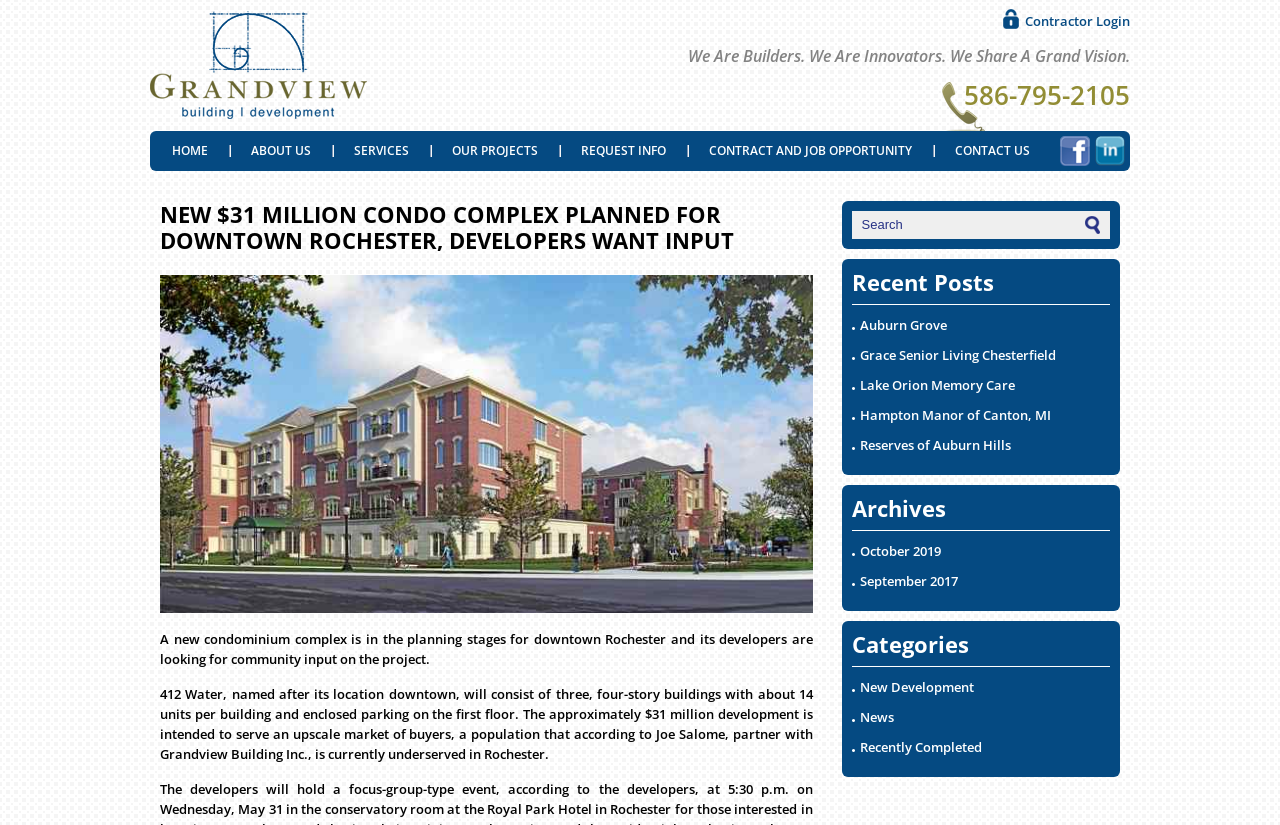Determine the bounding box coordinates of the region that needs to be clicked to achieve the task: "Go to the Home page".

None